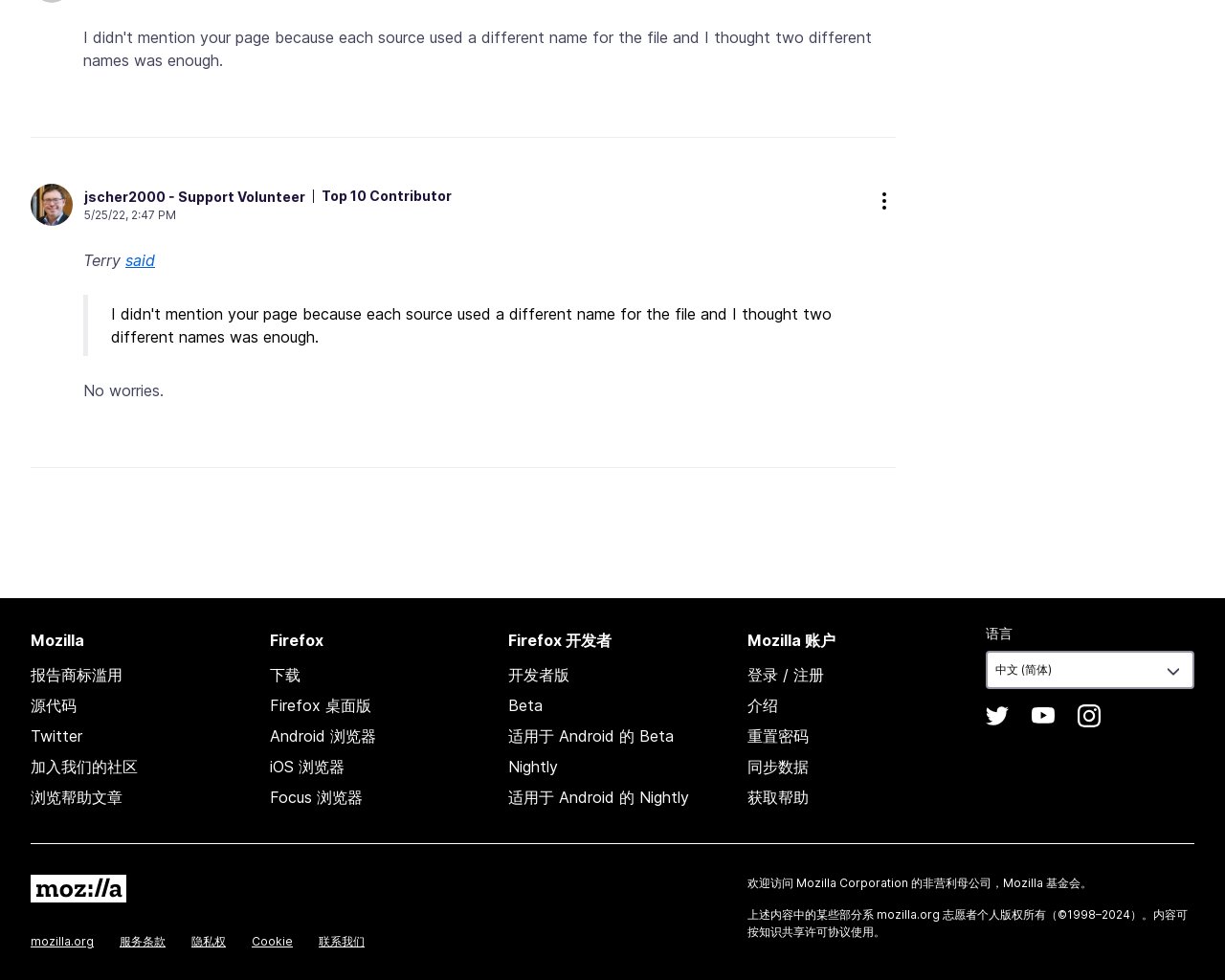What is the name of the support volunteer?
Refer to the image and provide a one-word or short phrase answer.

jscher2000